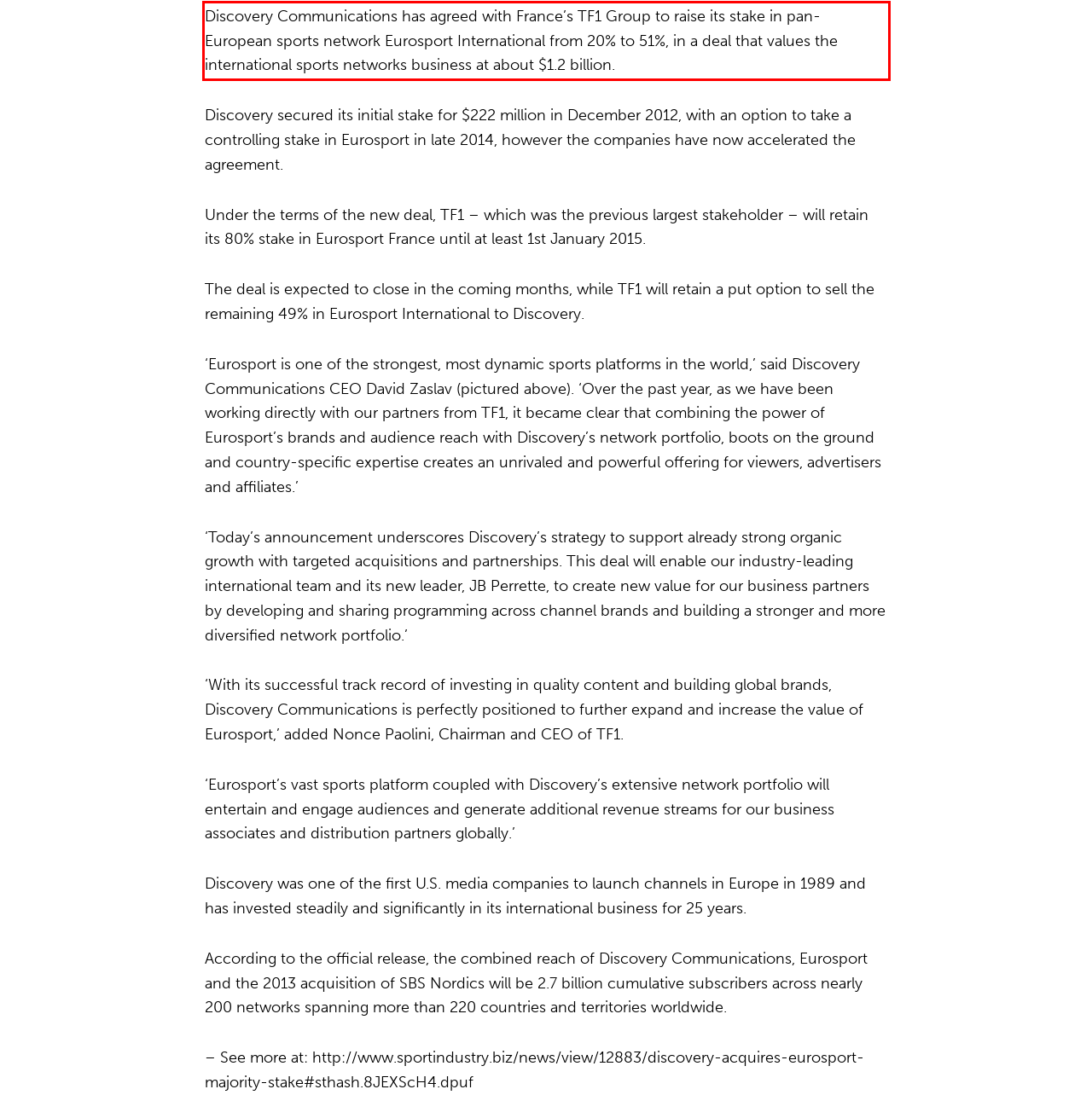Please recognize and transcribe the text located inside the red bounding box in the webpage image.

Discovery Communications has agreed with France’s TF1 Group to raise its stake in pan-European sports network Eurosport International from 20% to 51%, in a deal that values the international sports networks business at about $1.2 billion.